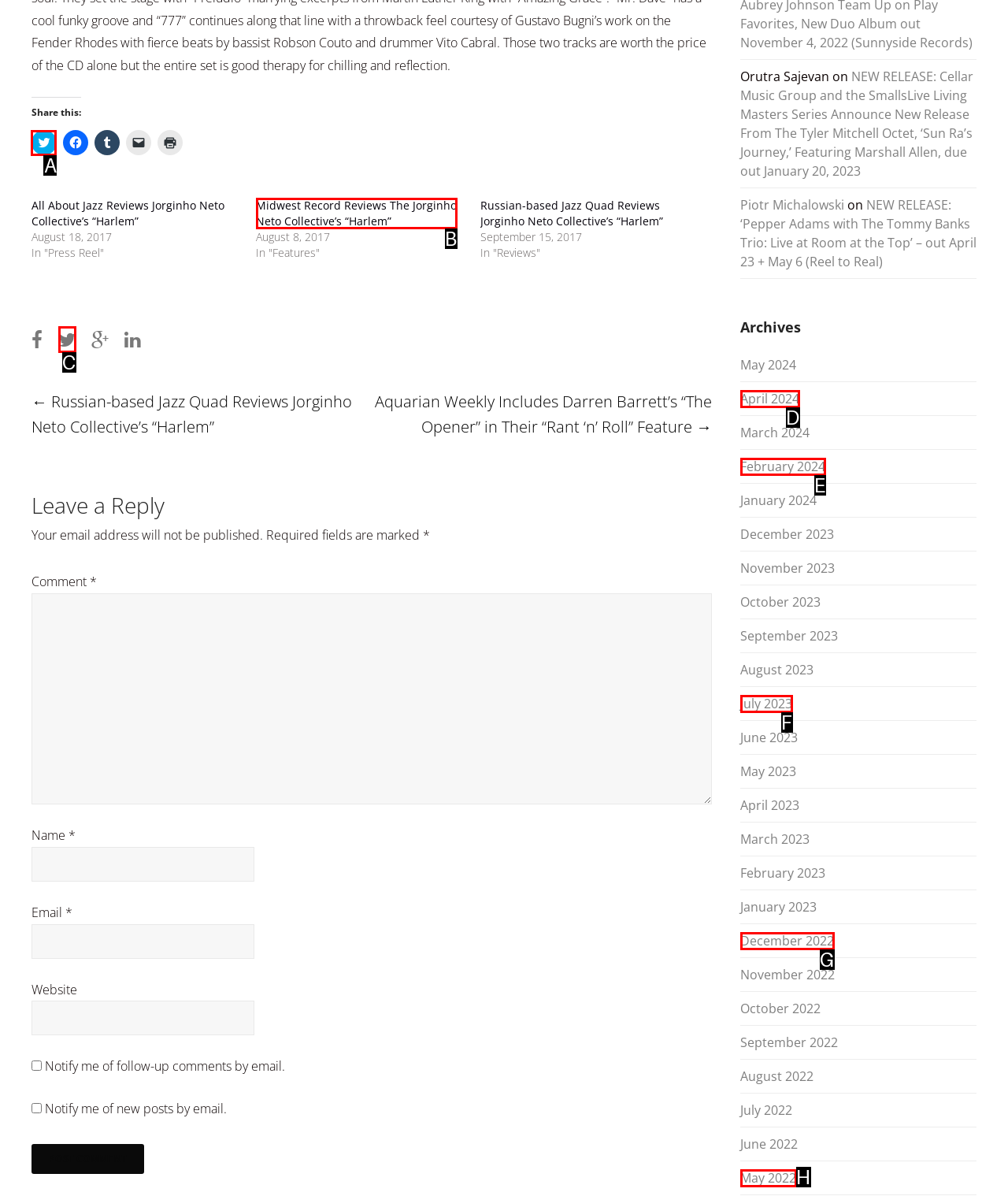Please indicate which HTML element to click in order to fulfill the following task: View the next article Respond with the letter of the chosen option.

None